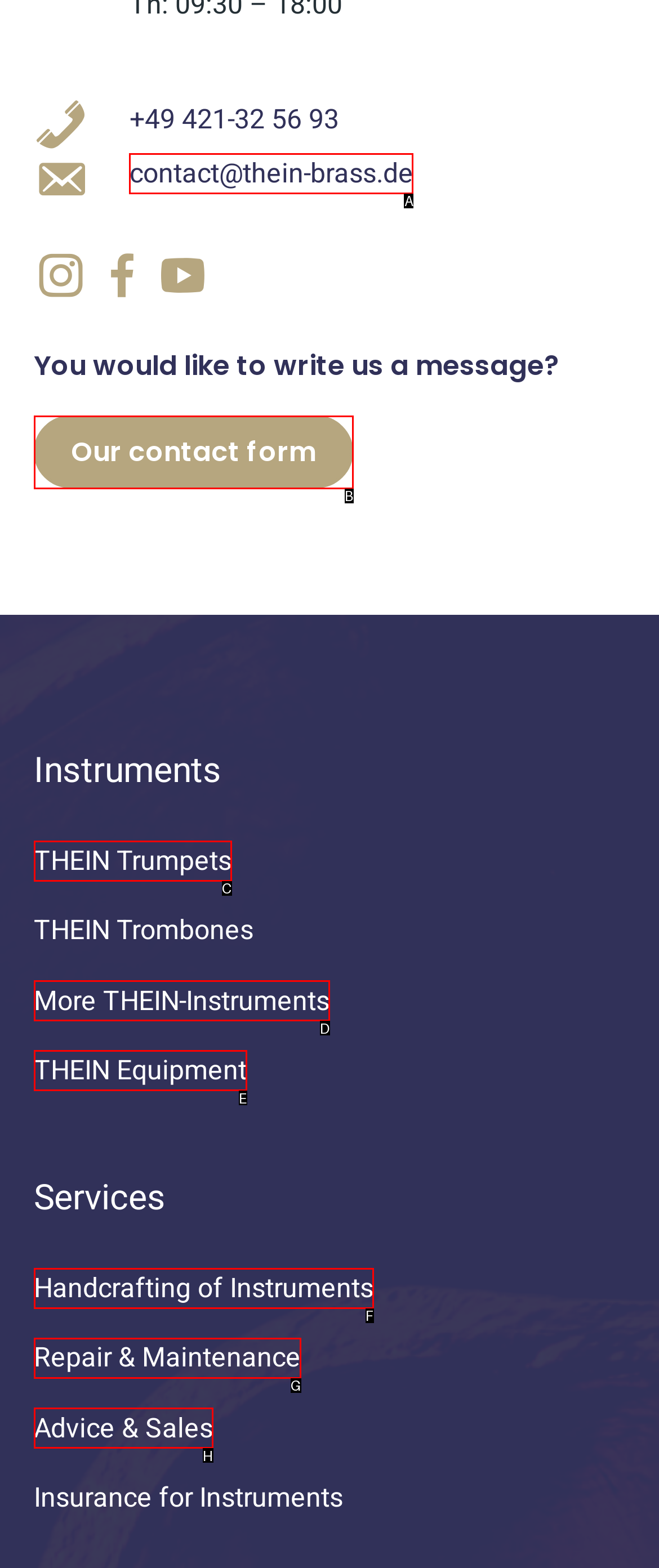Given the description: THEIN Trumpets, identify the HTML element that corresponds to it. Respond with the letter of the correct option.

C